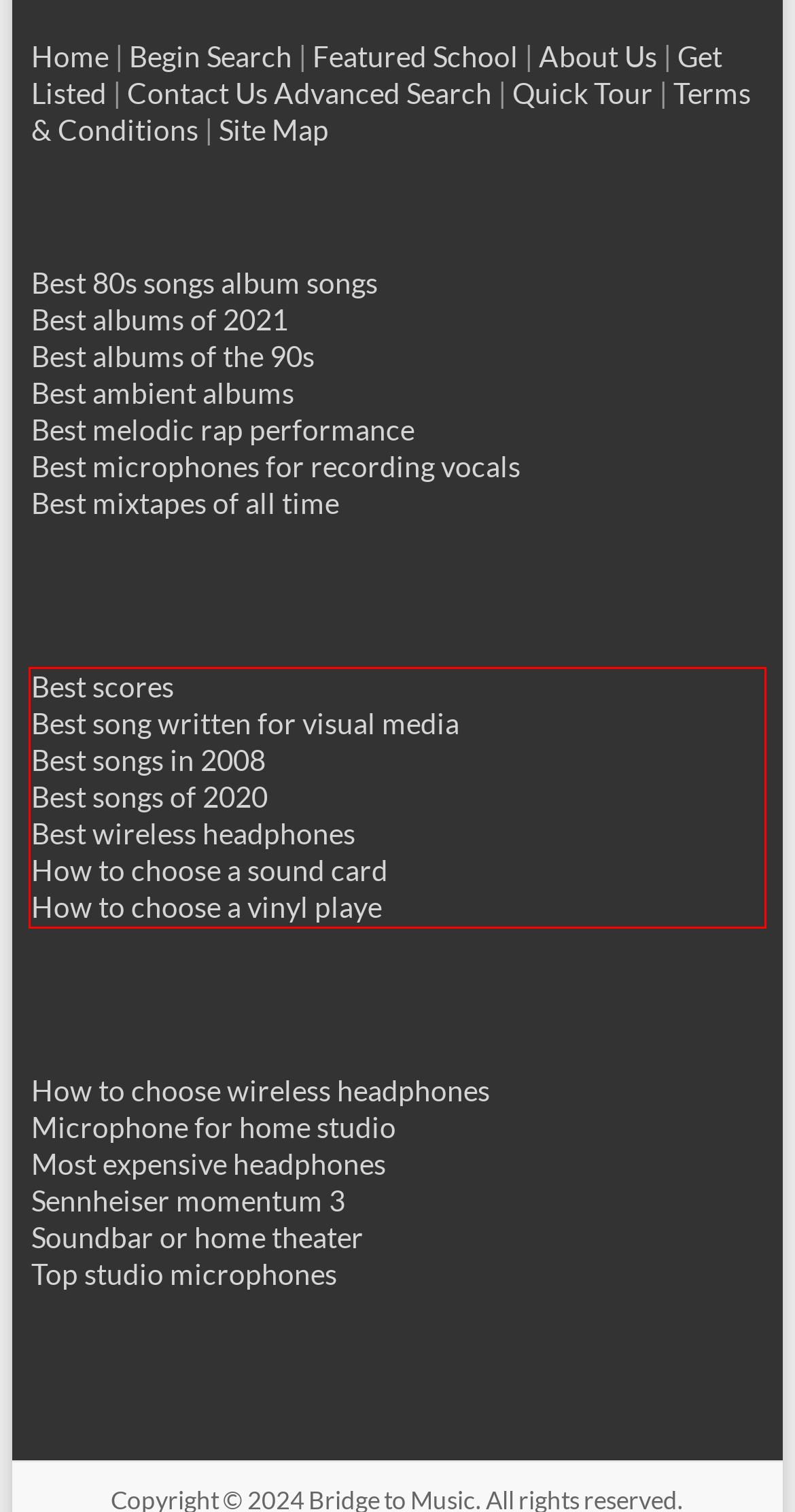Analyze the webpage screenshot and use OCR to recognize the text content in the red bounding box.

Best scores Best song written for visual media Best songs in 2008 Best songs of 2020 Best wireless headphones How to choose a sound card How to choose a vinyl playe